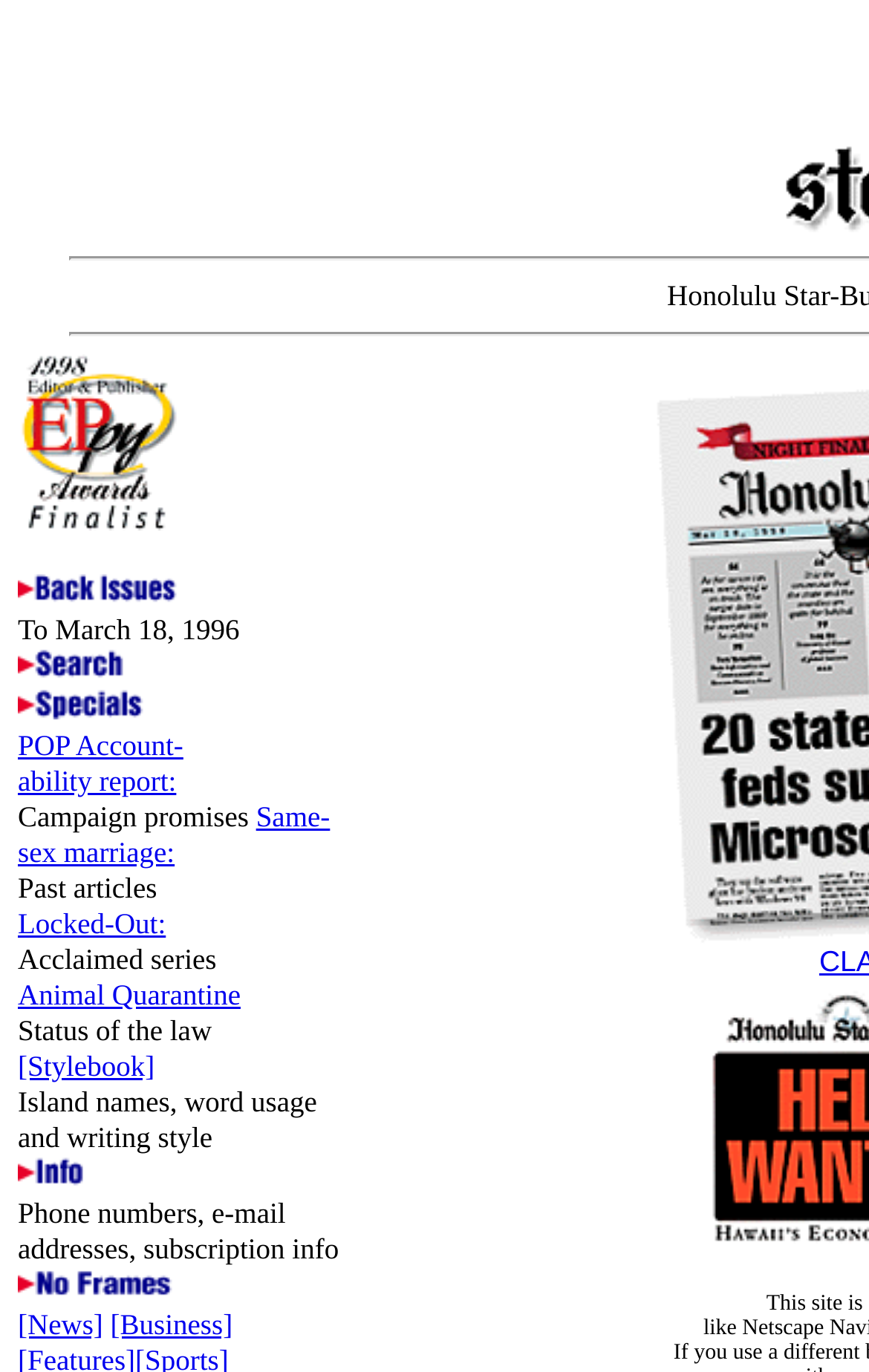Given the element description "Animal Quarantine", identify the bounding box of the corresponding UI element.

[0.021, 0.711, 0.277, 0.739]